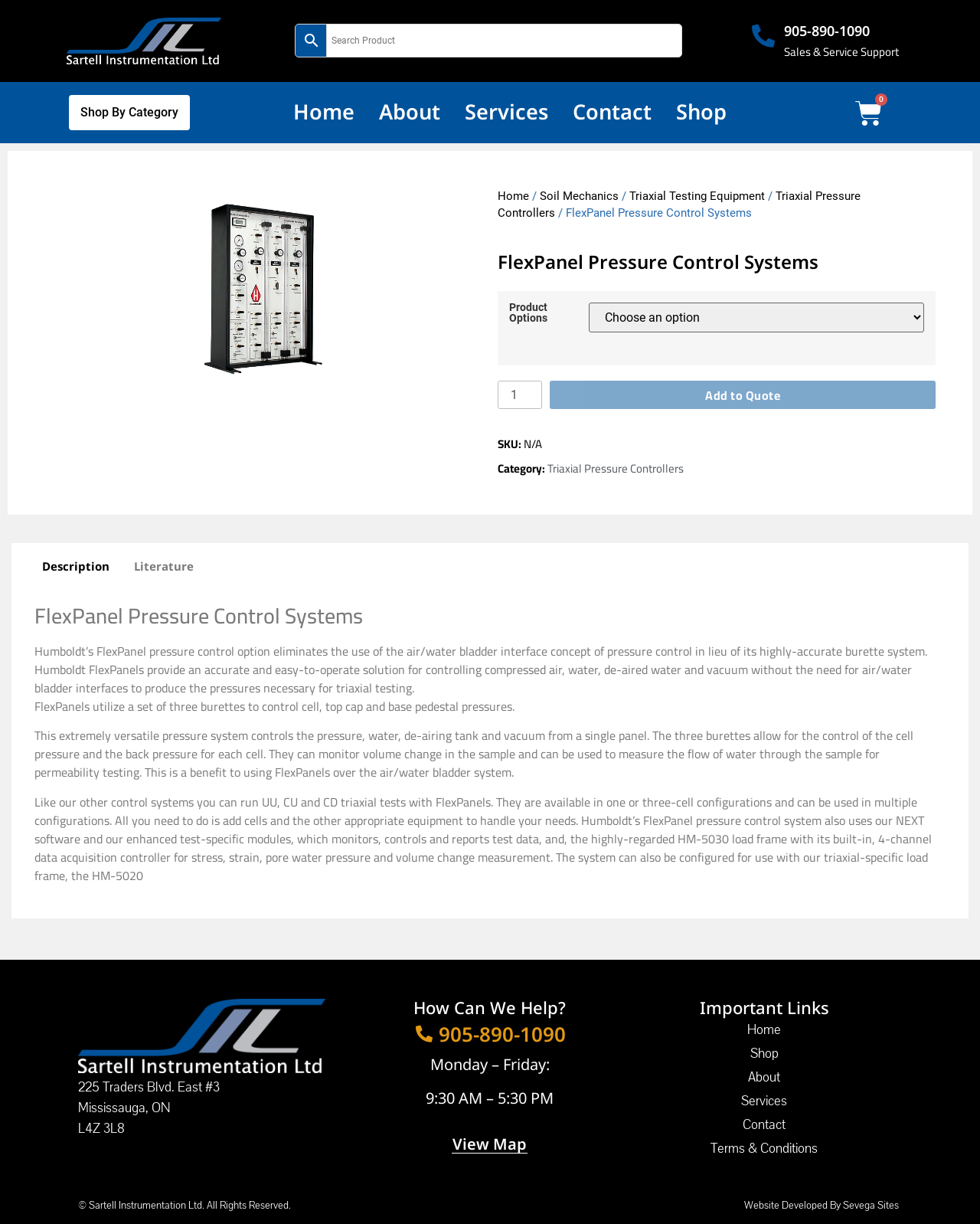Extract the primary header of the webpage and generate its text.

FlexPanel Pressure Control Systems